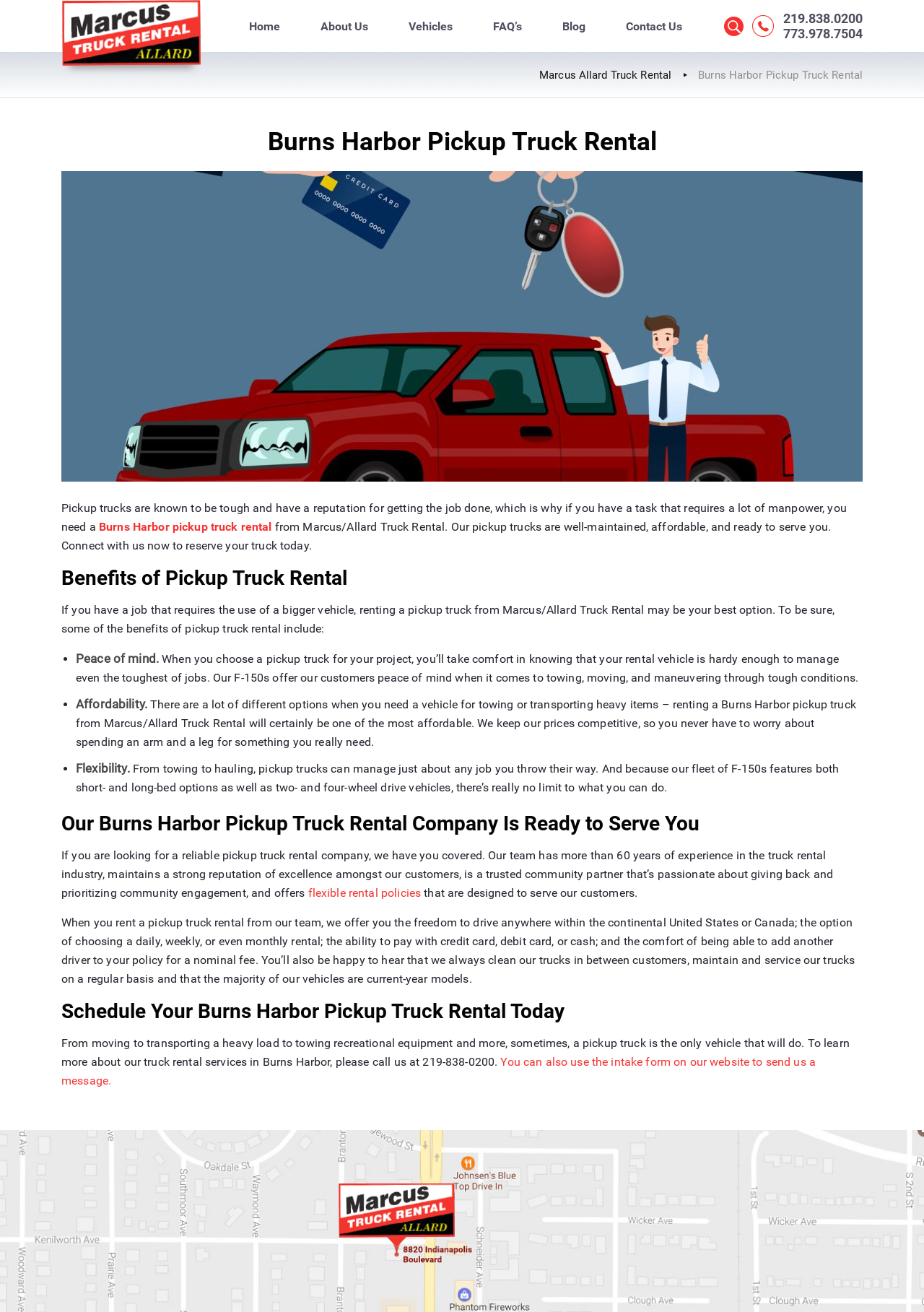Please determine the bounding box coordinates for the UI element described as: "flexible rental policies".

[0.333, 0.675, 0.459, 0.686]